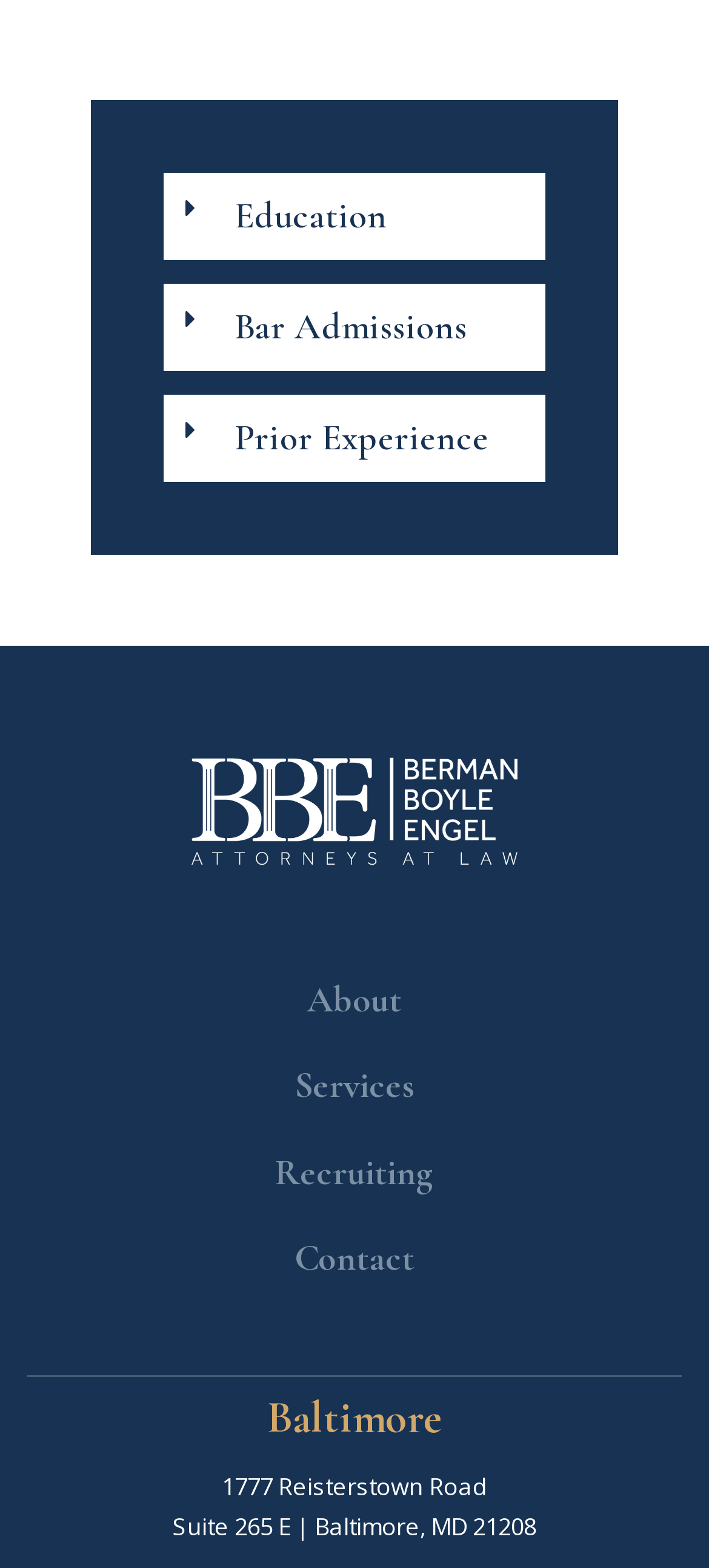Please provide a comprehensive response to the question based on the details in the image: How many links are available in the top navigation?

There are four links in the top navigation with the text 'About', 'Services', 'Recruiting', and 'Contact'.